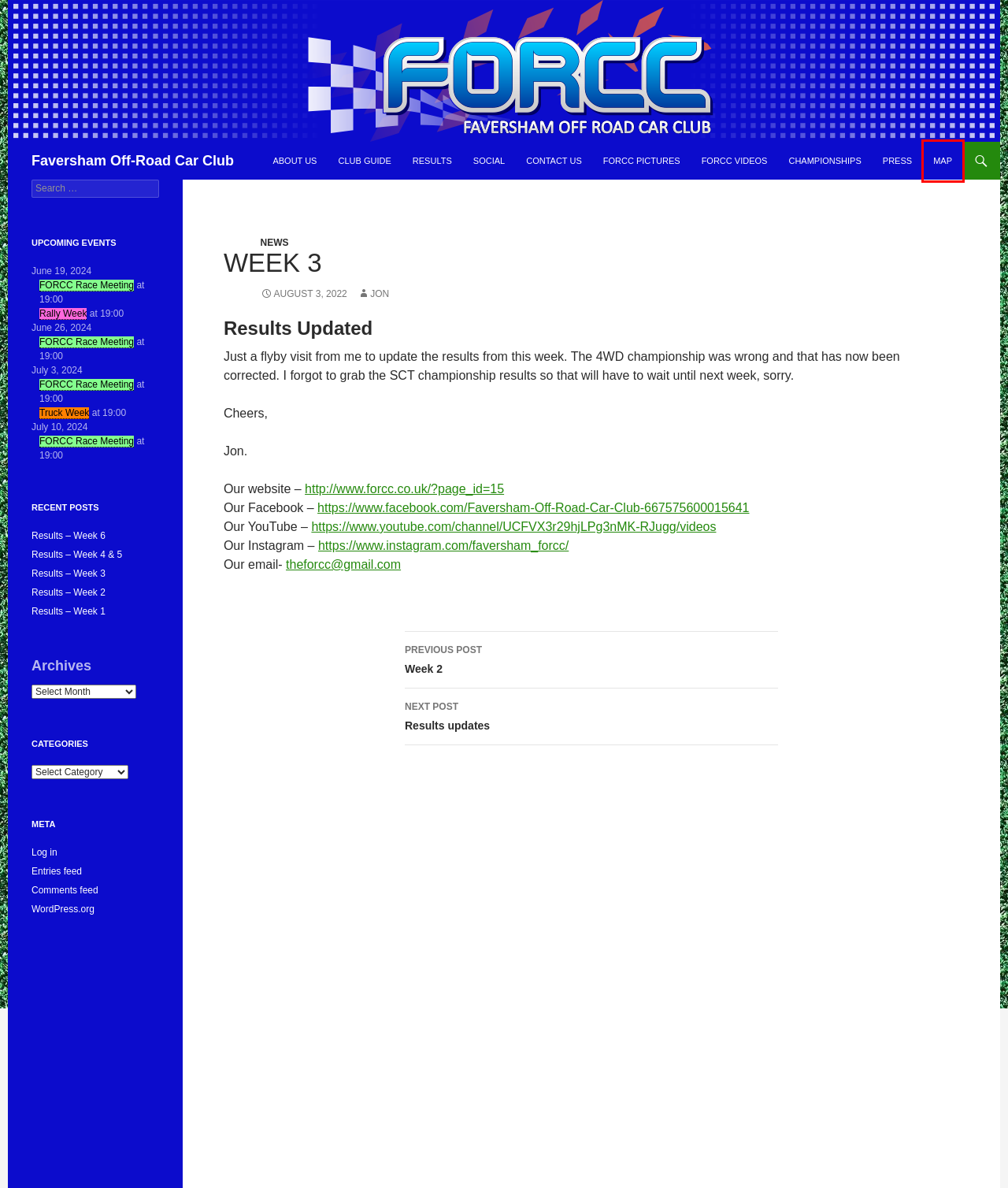You are provided with a screenshot of a webpage containing a red rectangle bounding box. Identify the webpage description that best matches the new webpage after the element in the bounding box is clicked. Here are the potential descriptions:
A. Results | Faversham Off-Road Car Club
B. Faversham Off-Road Car Club
C. Map | Faversham Off-Road Car Club
D. Results updates | Faversham Off-Road Car Club
E. Comments for Faversham Off-Road Car Club
F. Jon | Faversham Off-Road Car Club
G. FORCC Pictures | Faversham Off-Road Car Club
H. Results – Week 1 | Faversham Off-Road Car Club

C